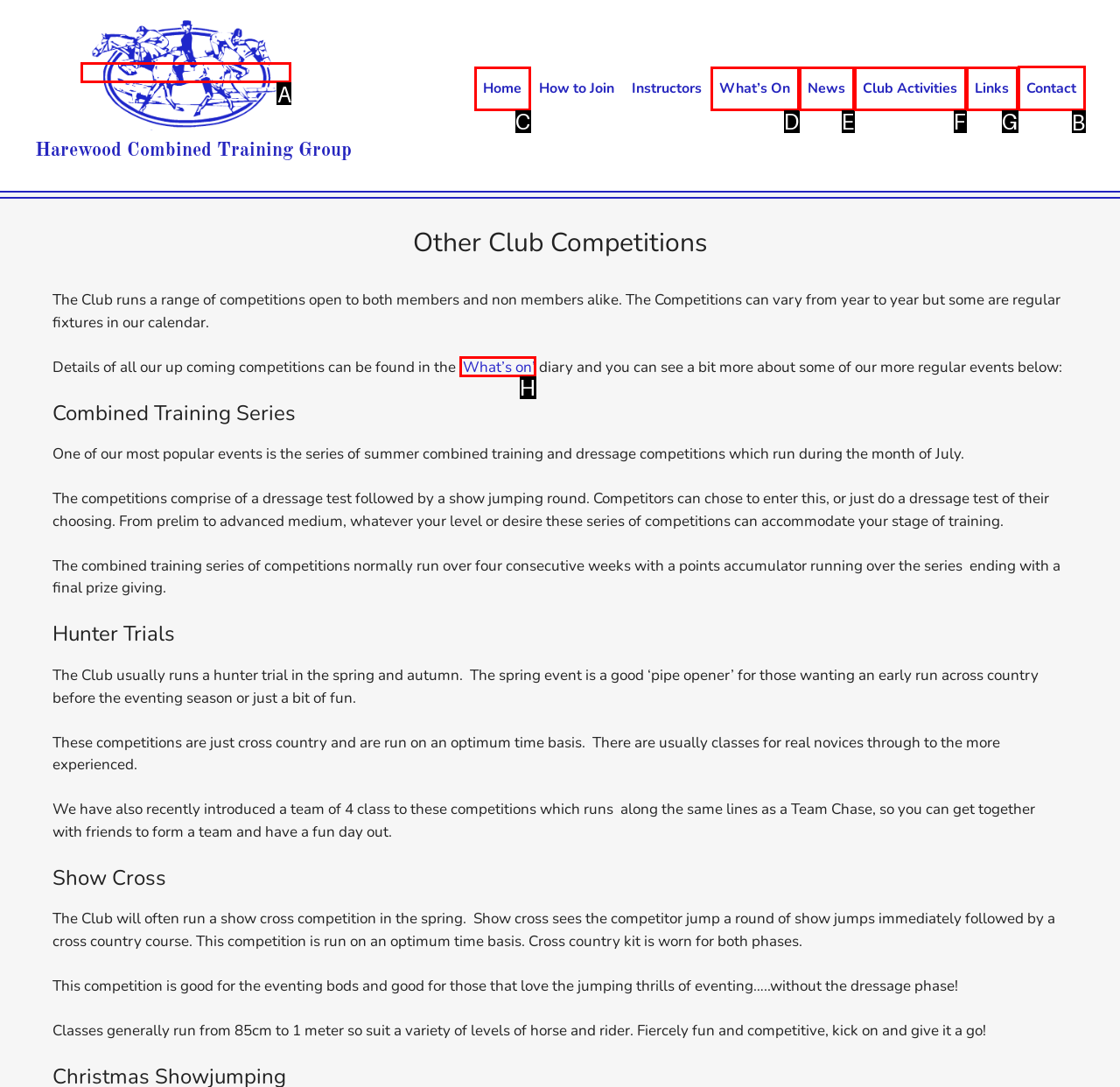Please indicate which option's letter corresponds to the task: Click the 'Contact' link by examining the highlighted elements in the screenshot.

B